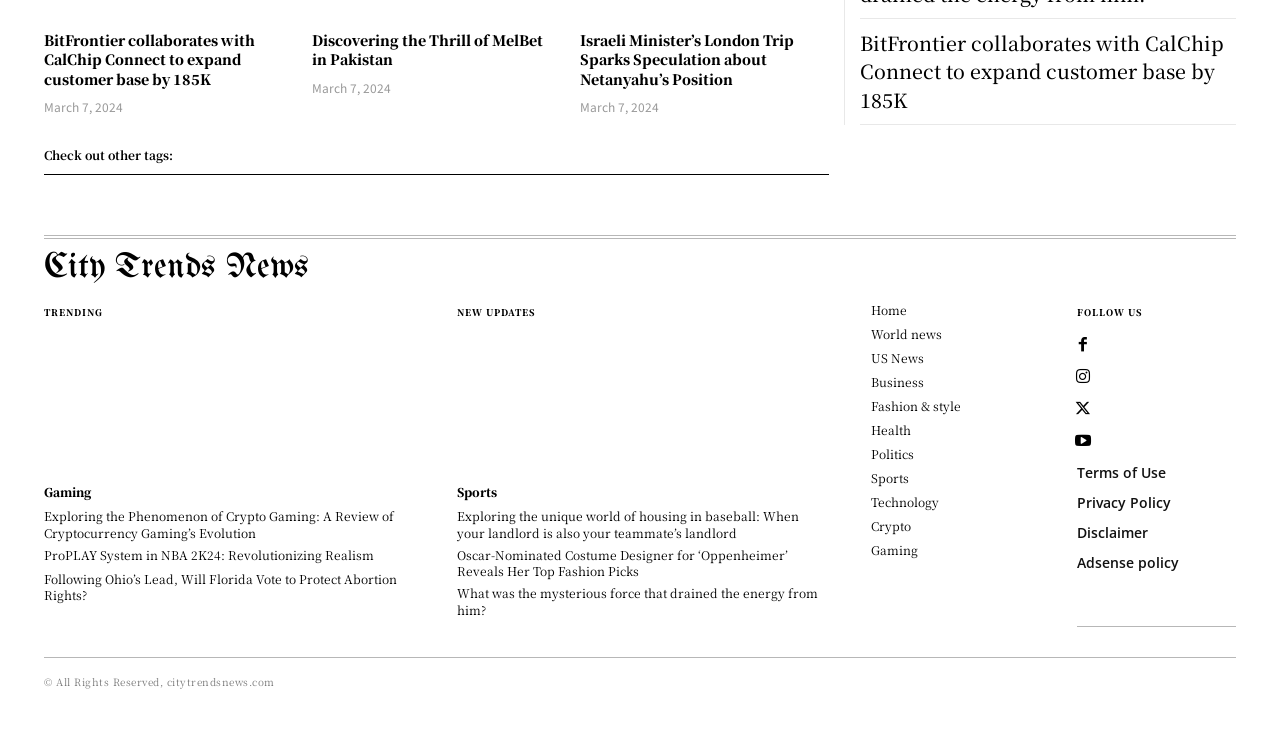Please answer the following question using a single word or phrase: 
What is the name of the website?

City Trends News